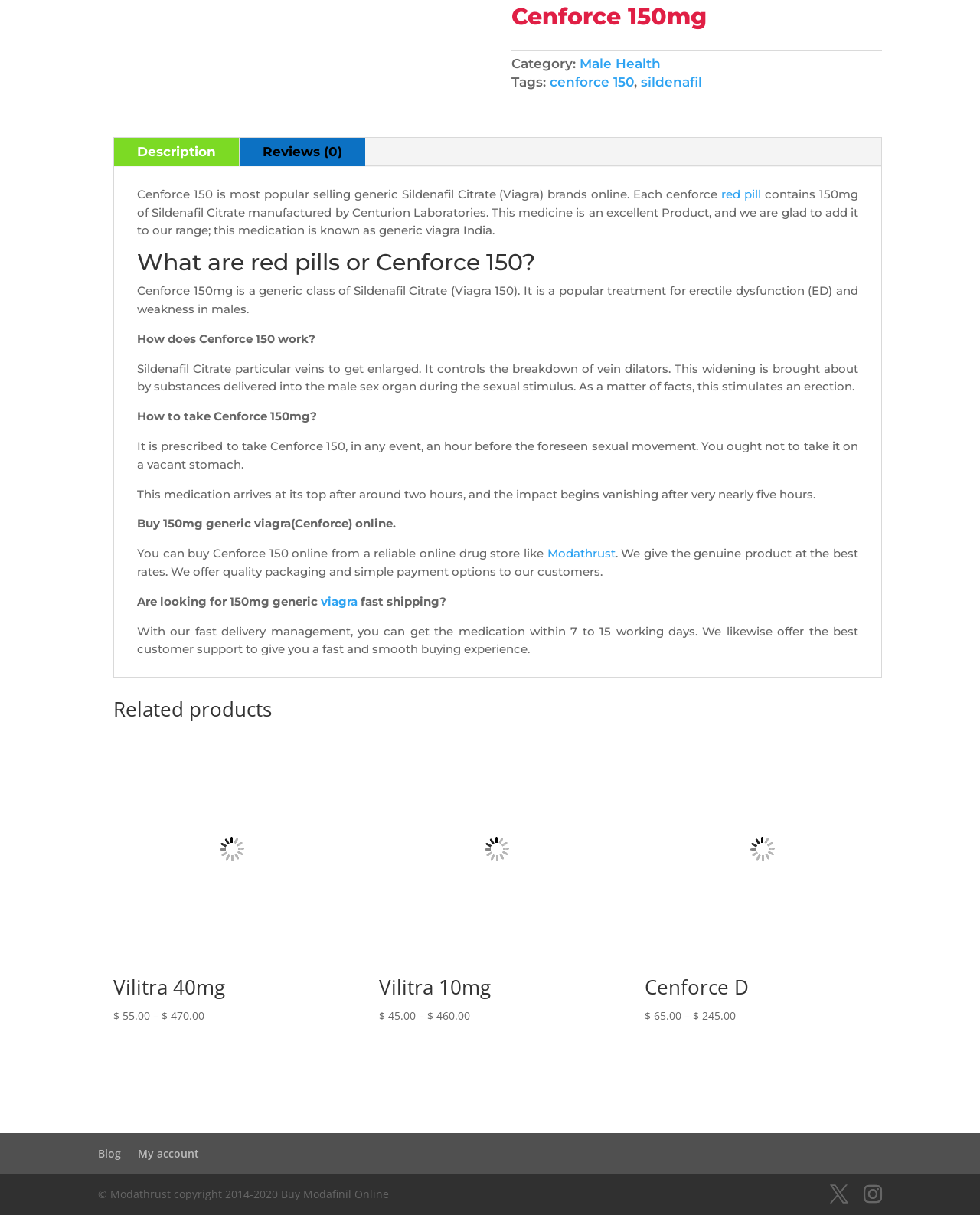Predict the bounding box of the UI element that fits this description: "cenforce 150".

[0.561, 0.061, 0.647, 0.073]